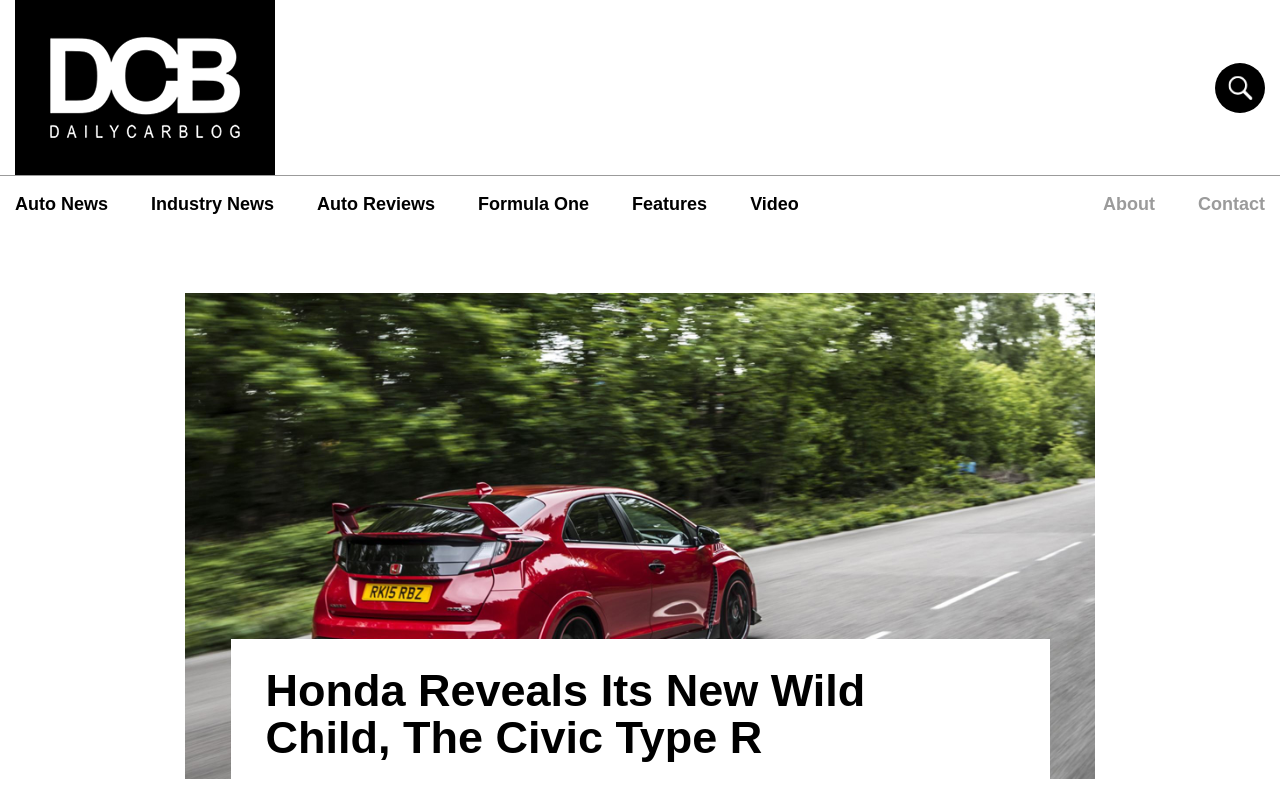Answer the following query concisely with a single word or phrase:
What is the topic of the article?

Honda Civic Type R